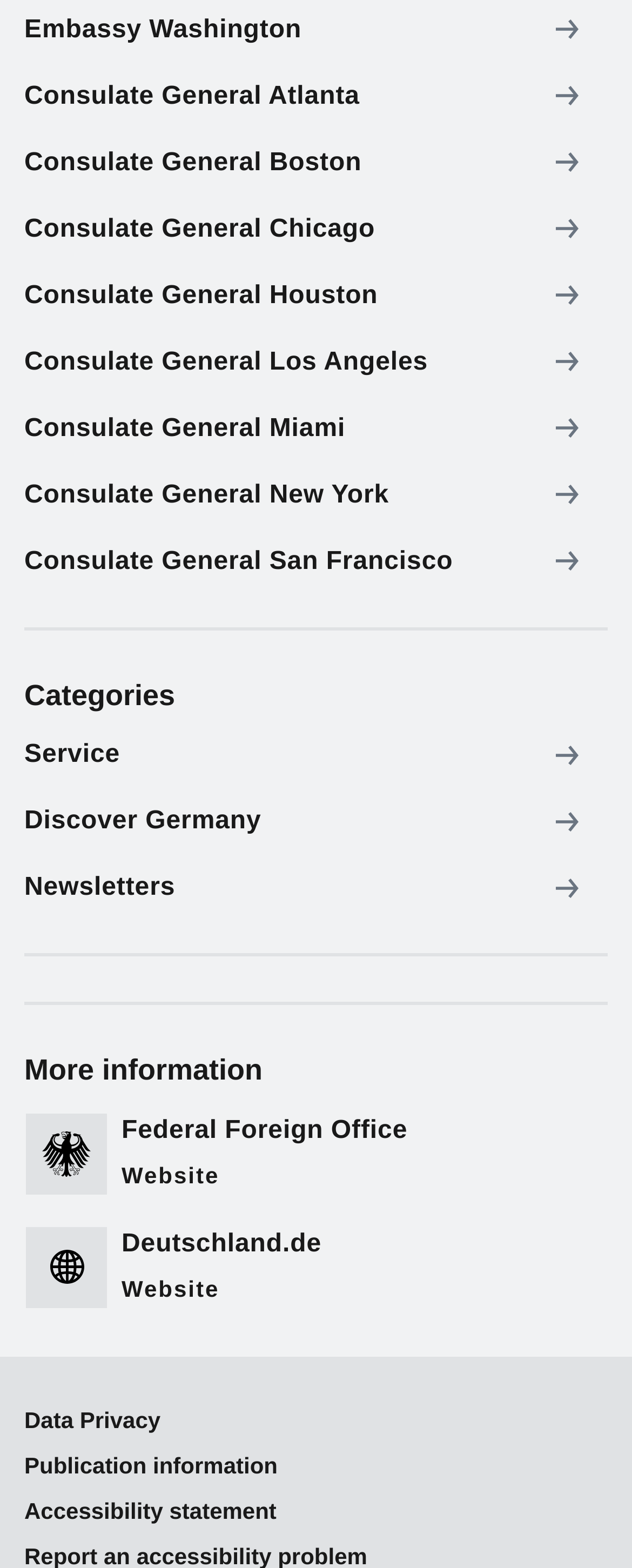What is the second link under 'More information'?
Provide a detailed answer to the question using information from the image.

I looked at the links under the 'More information' heading and found that the second one is 'Deutschland.de Website'.